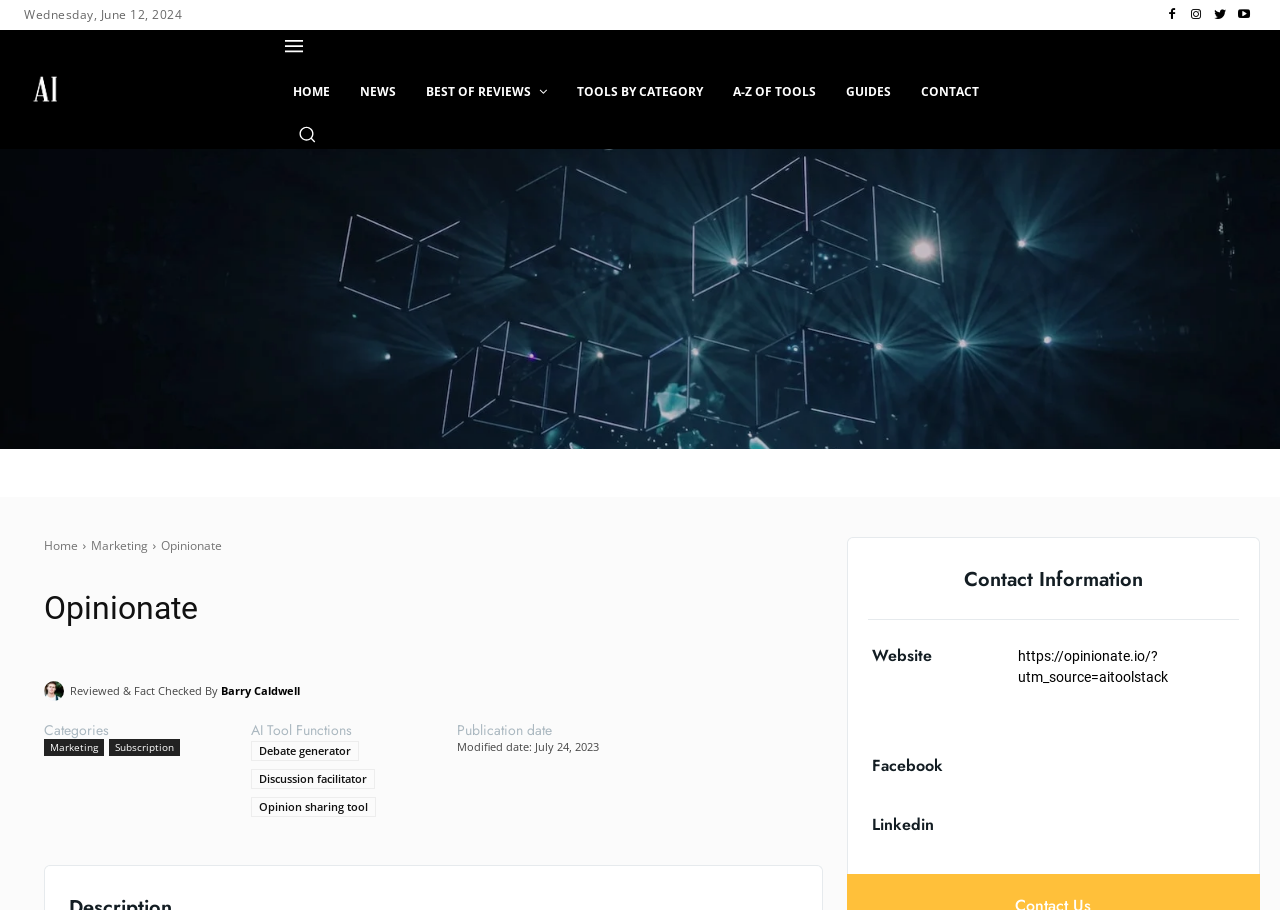Please find the bounding box coordinates for the clickable element needed to perform this instruction: "Contact through the Website link".

[0.795, 0.712, 0.913, 0.753]